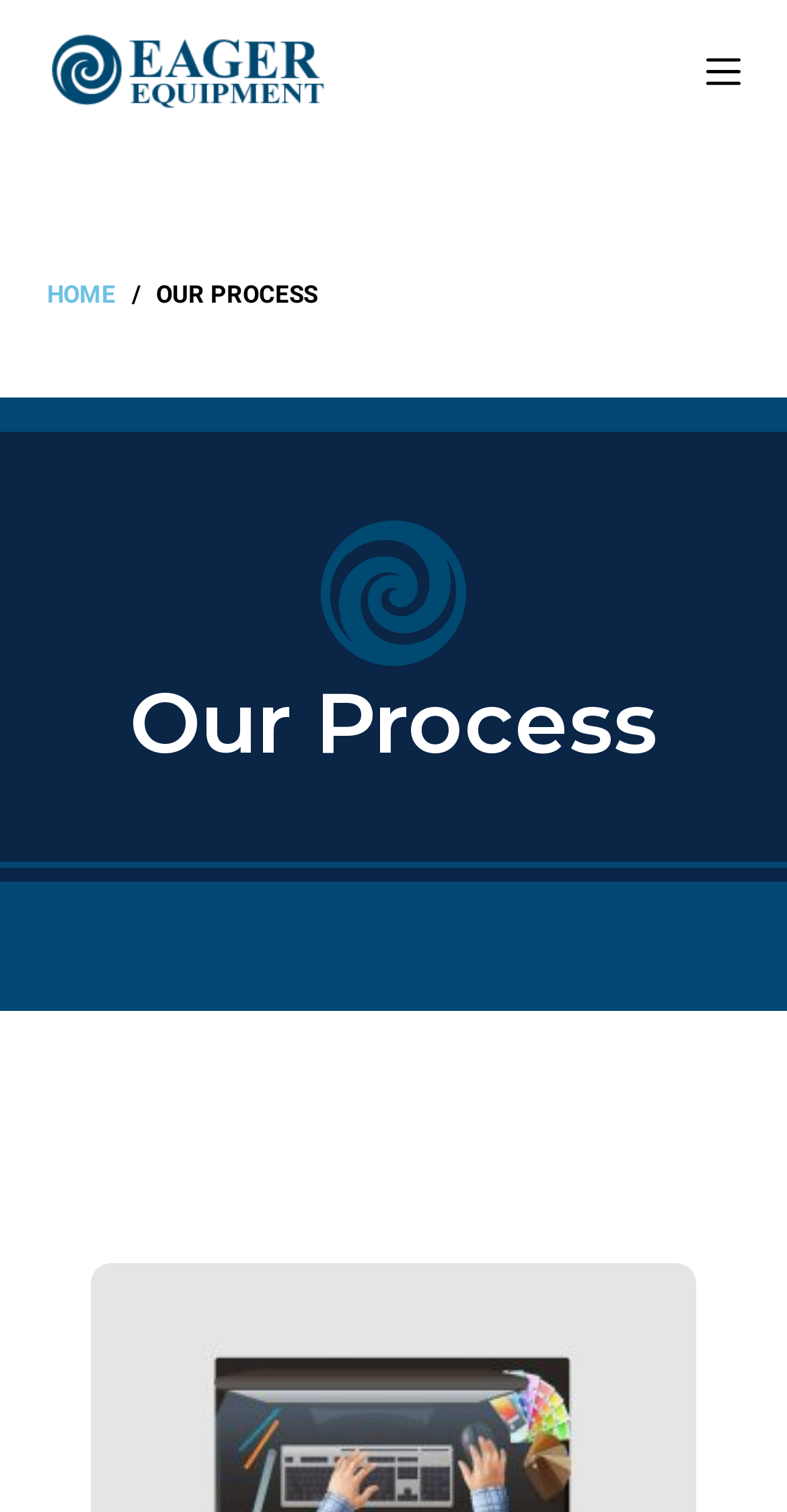Identify the bounding box of the UI component described as: "Skip to content".

[0.0, 0.0, 0.103, 0.027]